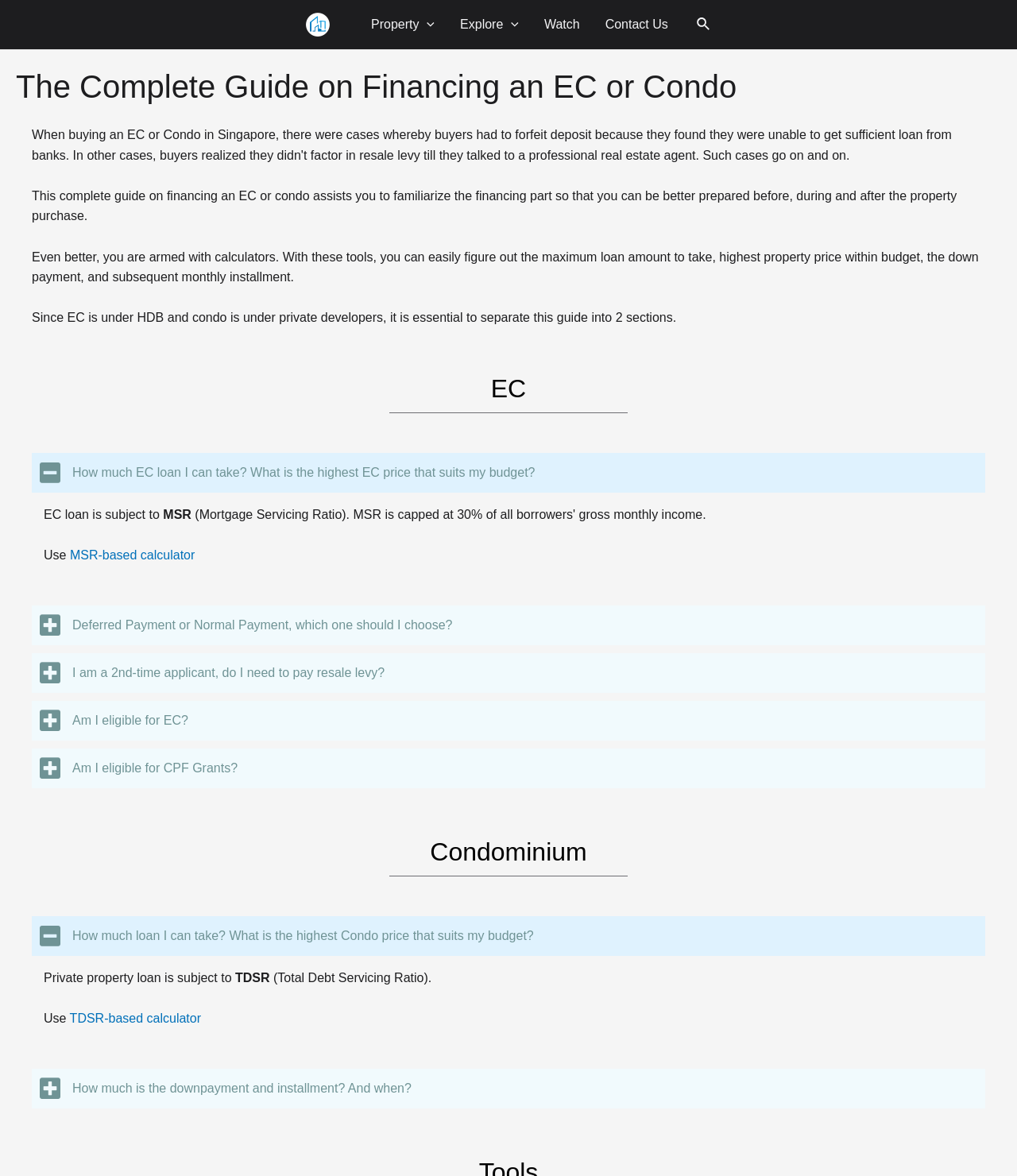What is the ratio that affects private property loan?
Kindly give a detailed and elaborate answer to the question.

The guide explains that private property loan is subject to the Total Debt Servicing Ratio (TDSR), which is a critical factor in determining the loan amount and repayment schedule.